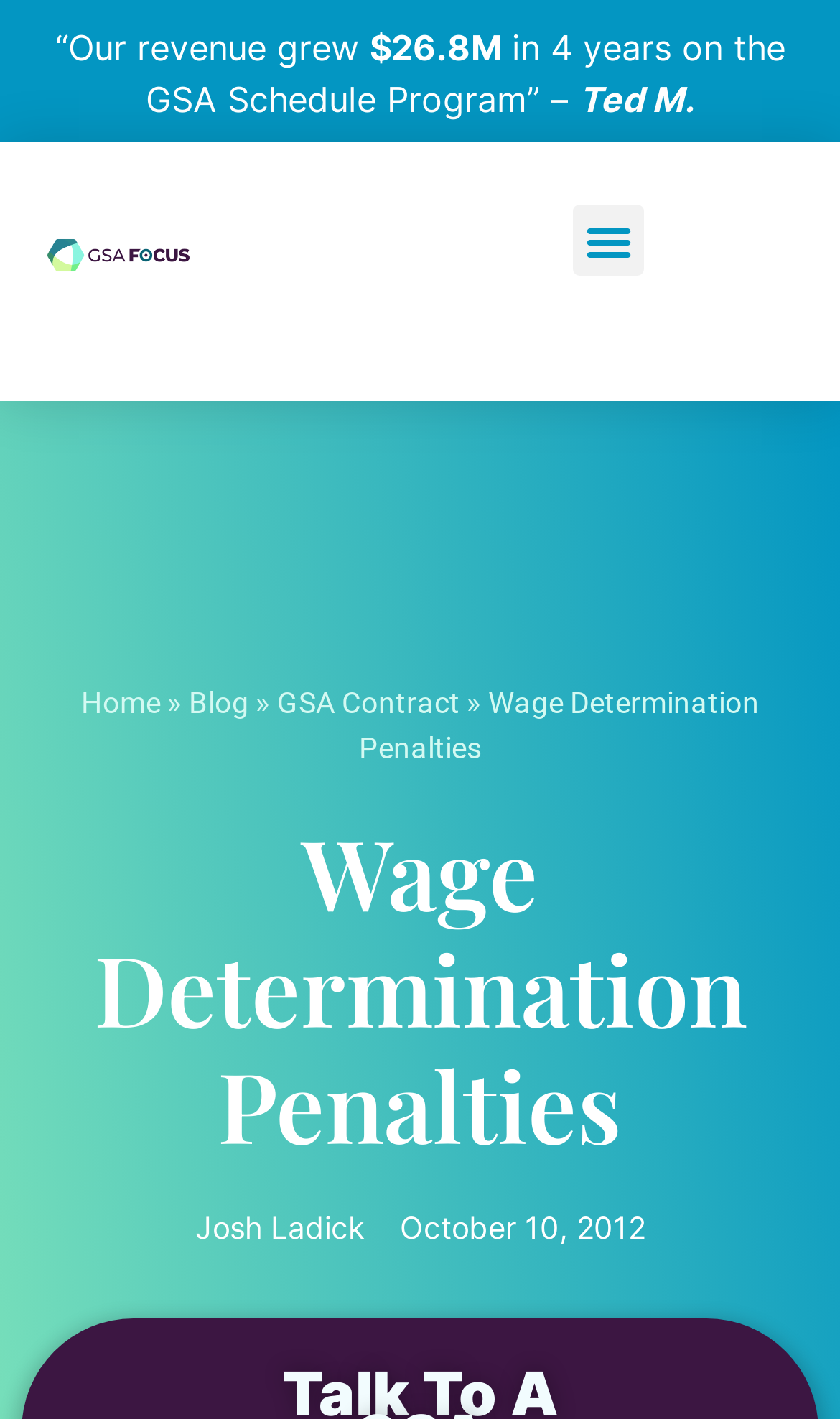Using the element description GSA Contract, predict the bounding box coordinates for the UI element. Provide the coordinates in (top-left x, top-left y, bottom-right x, bottom-right y) format with values ranging from 0 to 1.

[0.329, 0.483, 0.547, 0.508]